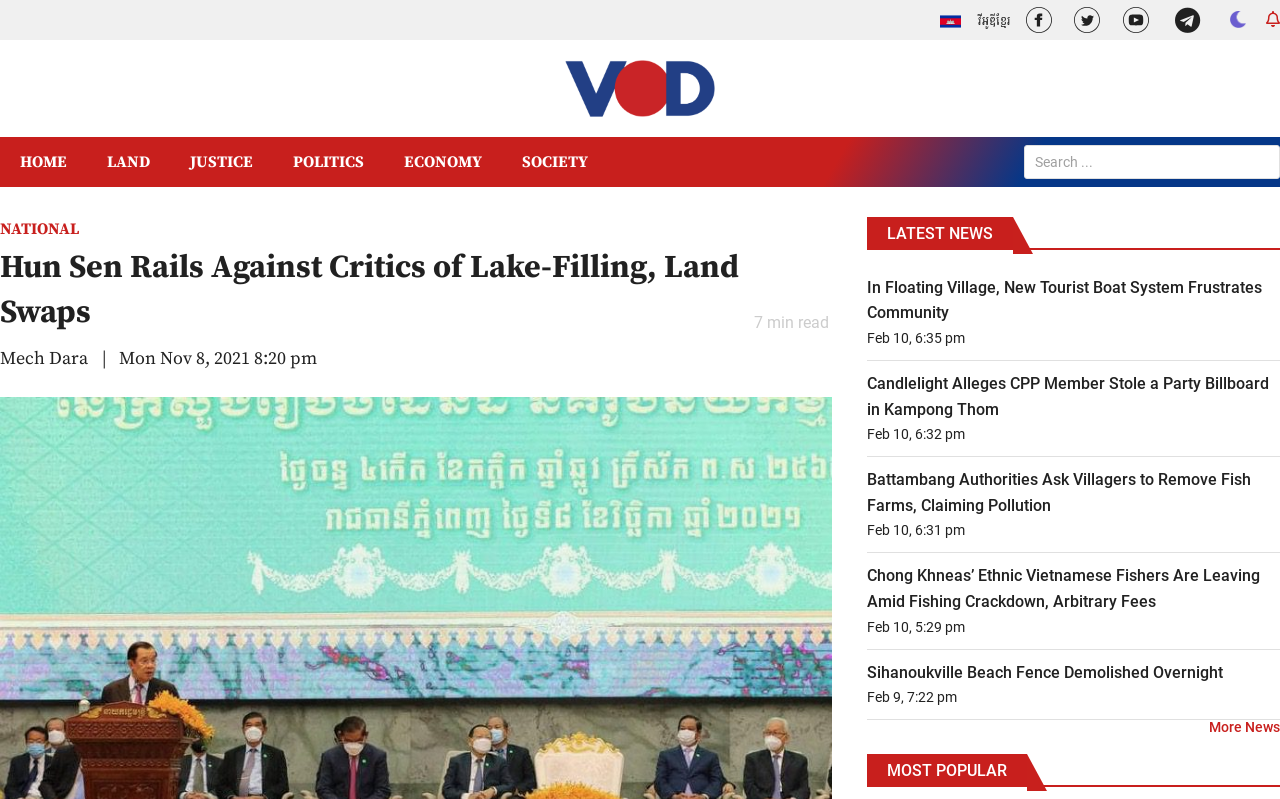What is the headline of the webpage?

Hun Sen Rails Against Critics of Lake-Filling, Land Swaps